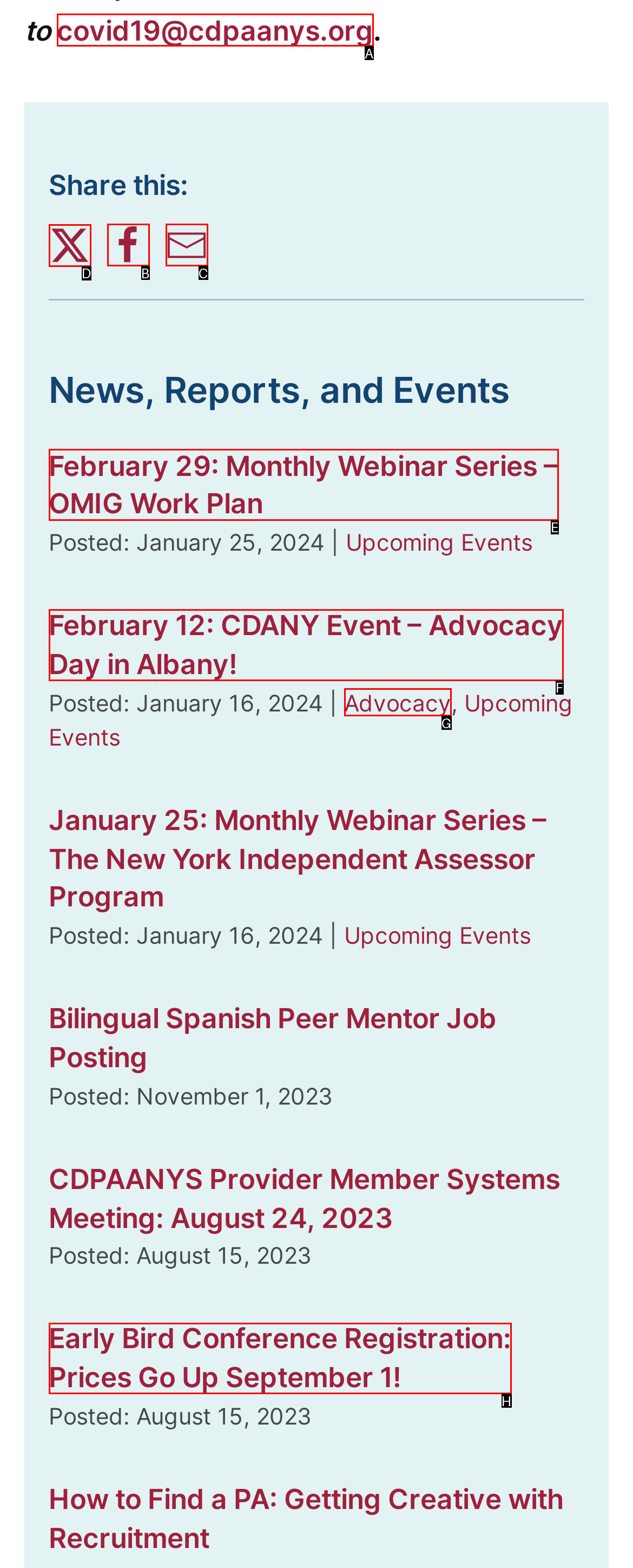Identify the HTML element to select in order to accomplish the following task: Share on Twitter
Reply with the letter of the chosen option from the given choices directly.

D